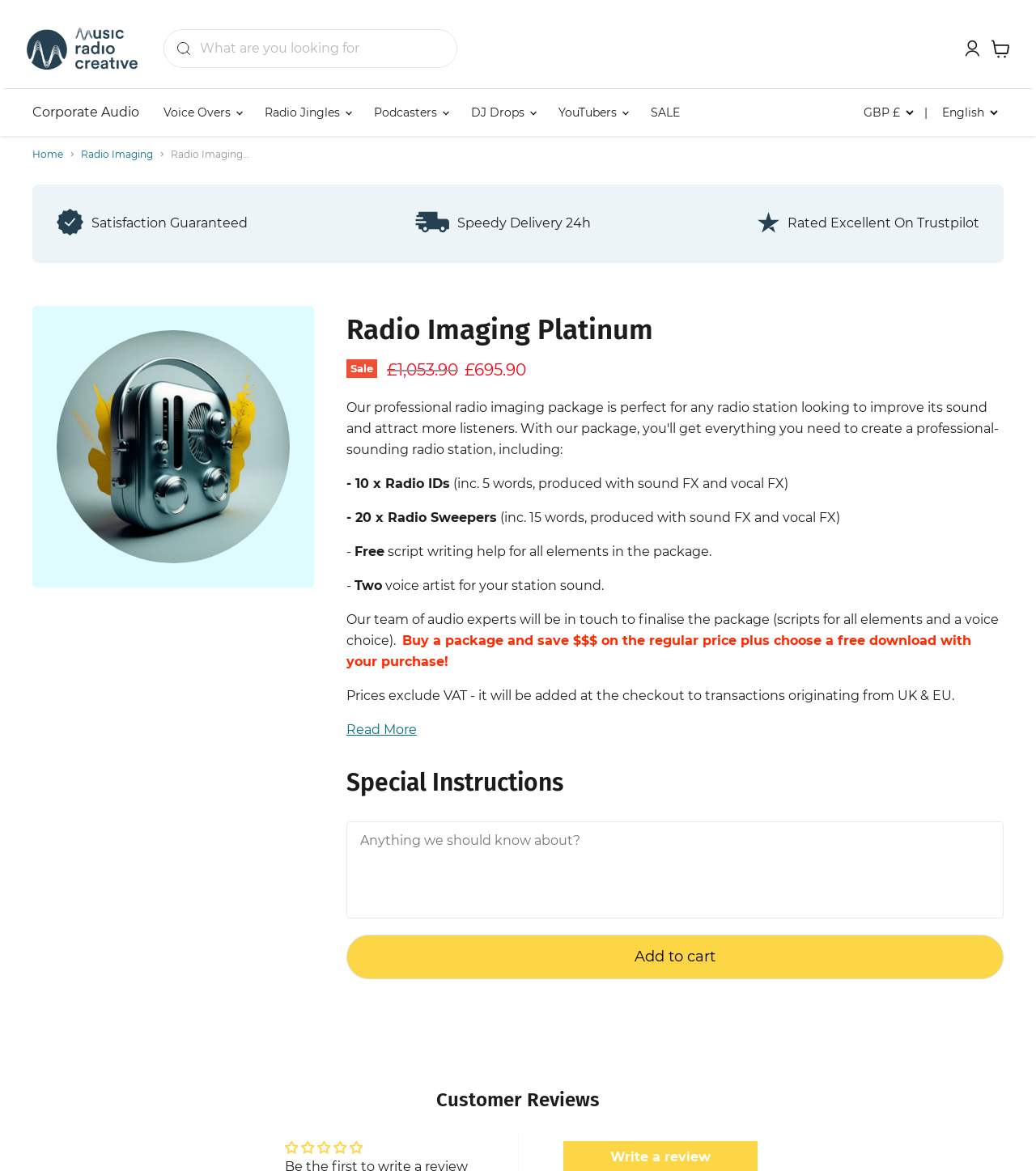Offer a detailed account of what is visible on the webpage.

This webpage is about a radio station imaging package offered by Music Radio Creative. At the top left, there is a logo and a link to the homepage. Next to it, there is a search bar with a magnifying glass icon. On the top right, there are links to the account login and cart pages, accompanied by icons.

Below the top navigation, there is a main navigation menu with several links, including "Corporate Audio", "Voice Overs", "Radio Jingles", "Podcasters", "DJ Drops", and "YouTubers". Each link has a disclosure triangle icon, indicating that it has a dropdown menu.

On the left side of the page, there is a breadcrumb navigation menu showing the current page's location in the website's hierarchy. It starts with "Home" and then "Radio Imaging", followed by the current page, "Radio Imaging Platinum".

The main content of the page is an article about the Radio Imaging Platinum package. It features an image of a radio broadcasting equipment and a heading that reads "Radio Imaging Platinum". Below the heading, there is a sale notification, indicating that the package is currently on sale. The original price and current price are displayed, with a discount of £358.

The package details are listed below, including 10 radio IDs and 20 radio sweepers, all produced with sound effects and vocal effects. Additionally, the package comes with free script writing help and two voice artists for the station sound. The page also mentions that the team of audio experts will be in touch to finalize the package.

Further down, there is a section that encourages customers to buy a package and save money on the regular price. It also offers a free download with the purchase. The page also displays a notice about prices excluding VAT, which will be added at the checkout for transactions originating from the UK and EU.

At the bottom of the page, there is a call-to-action button to "Add to cart" and a section for special instructions, where customers can leave a note for the seller. Finally, there is a heading for "Customer Reviews", but it appears to be empty.